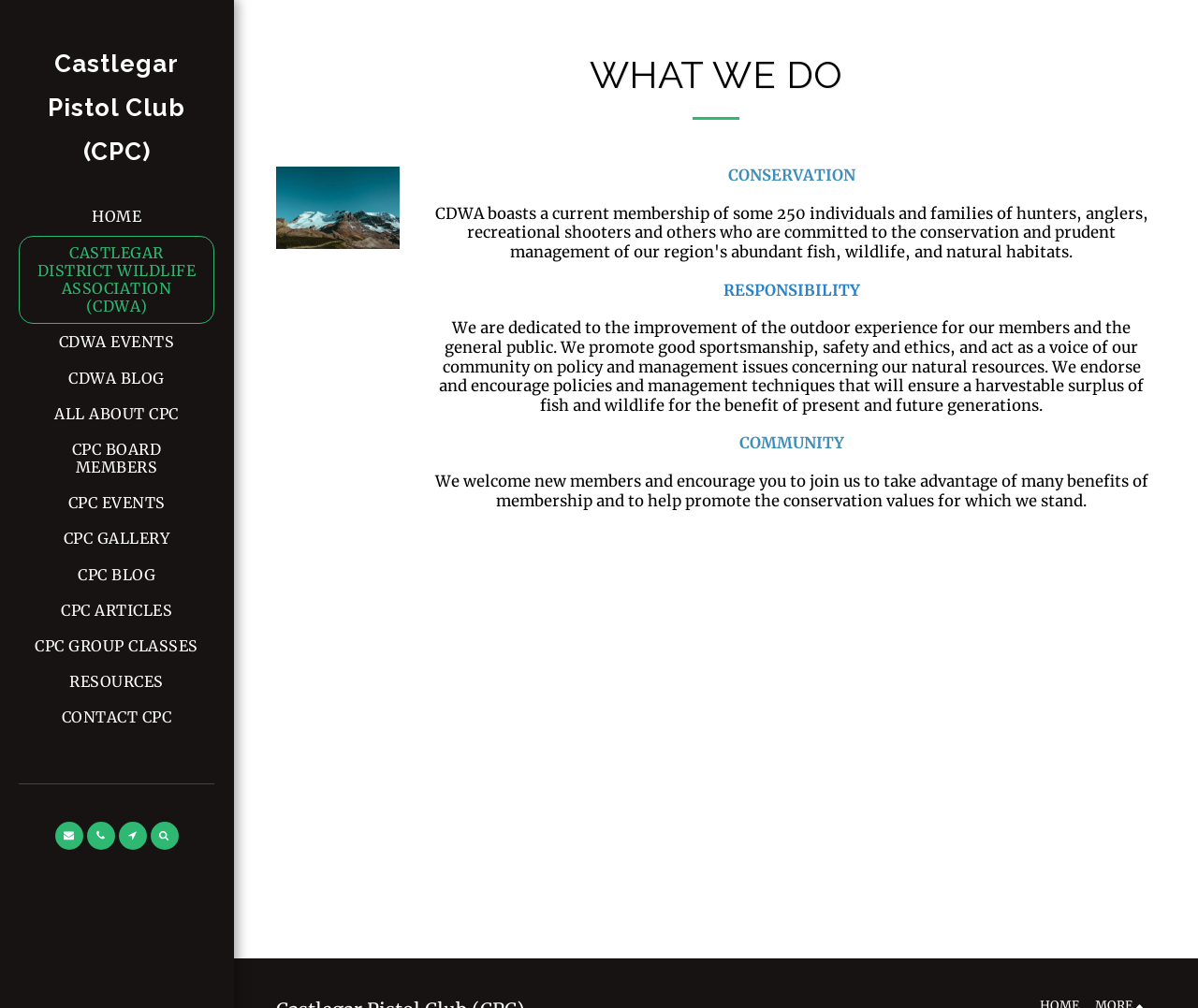Respond to the question with just a single word or phrase: 
What is the relationship between CPC and CDWA?

CDWA is an association